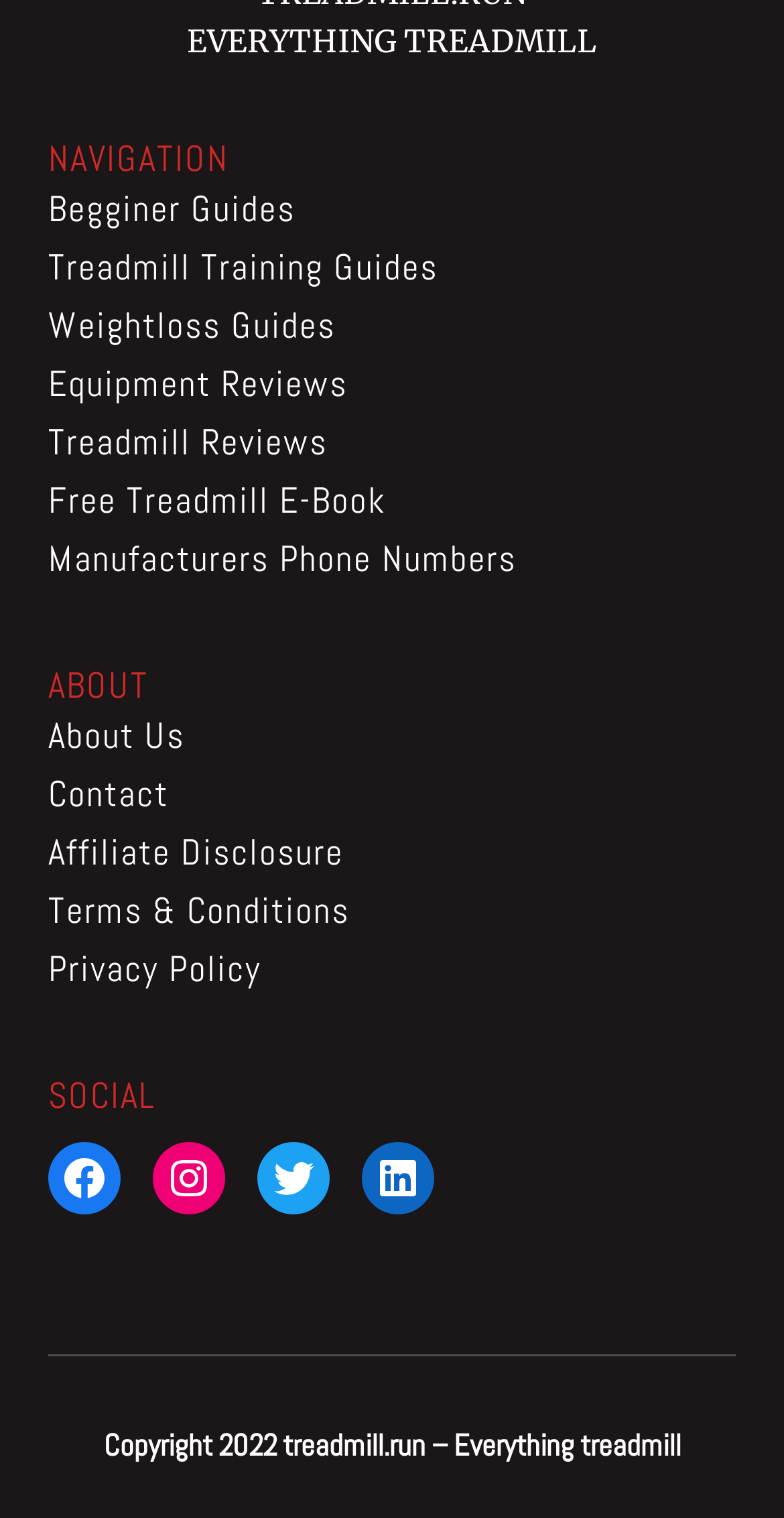Observe the image and answer the following question in detail: What is the purpose of the 'Free Treadmill E-Book' link?

The purpose of the 'Free Treadmill E-Book' link is to allow users to download a free e-book related to treadmills, as indicated by the link's text and its placement among other links related to treadmill guides and reviews.